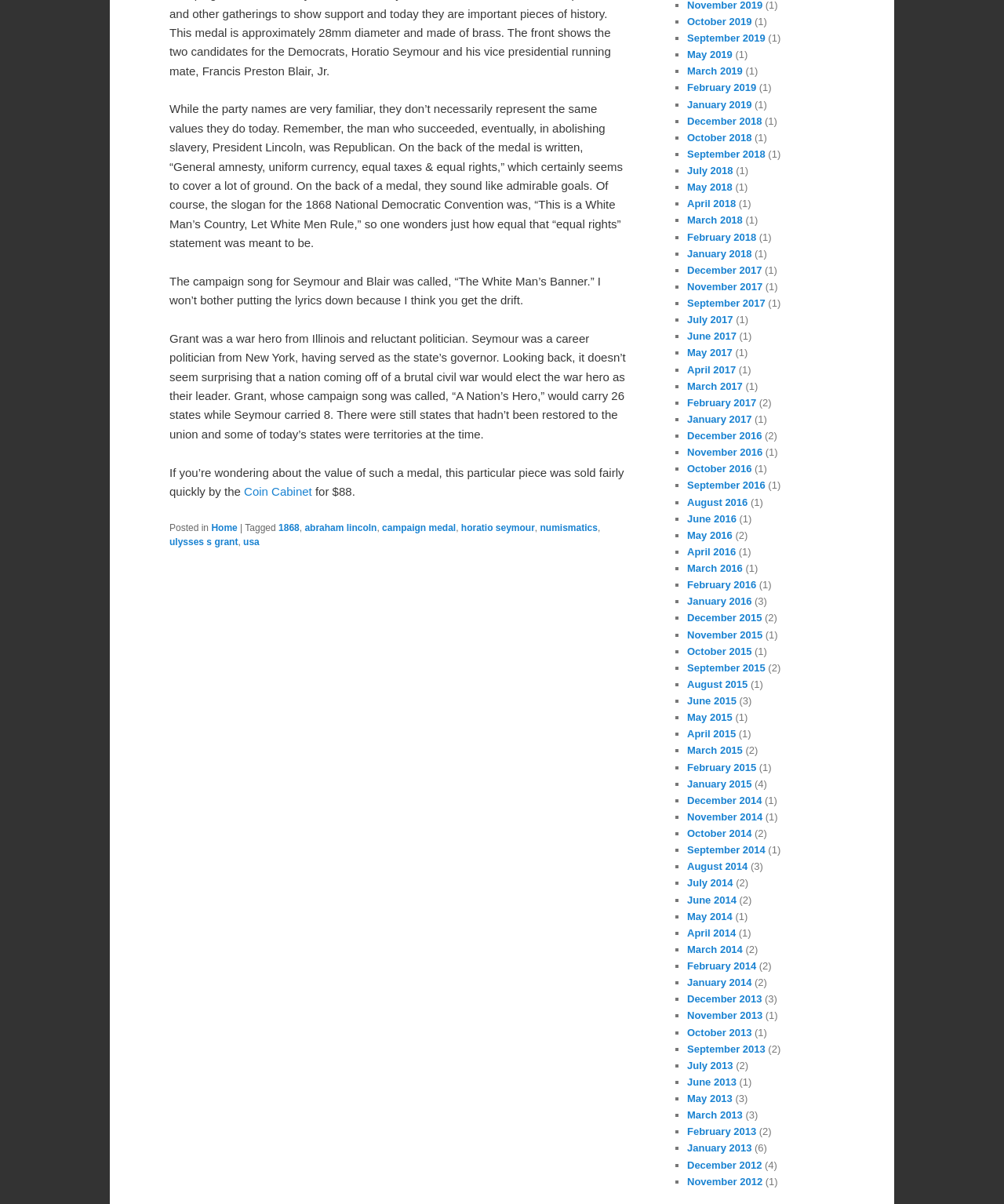Identify the bounding box coordinates for the UI element mentioned here: "ulysses s grant". Provide the coordinates as four float values between 0 and 1, i.e., [left, top, right, bottom].

[0.169, 0.445, 0.237, 0.454]